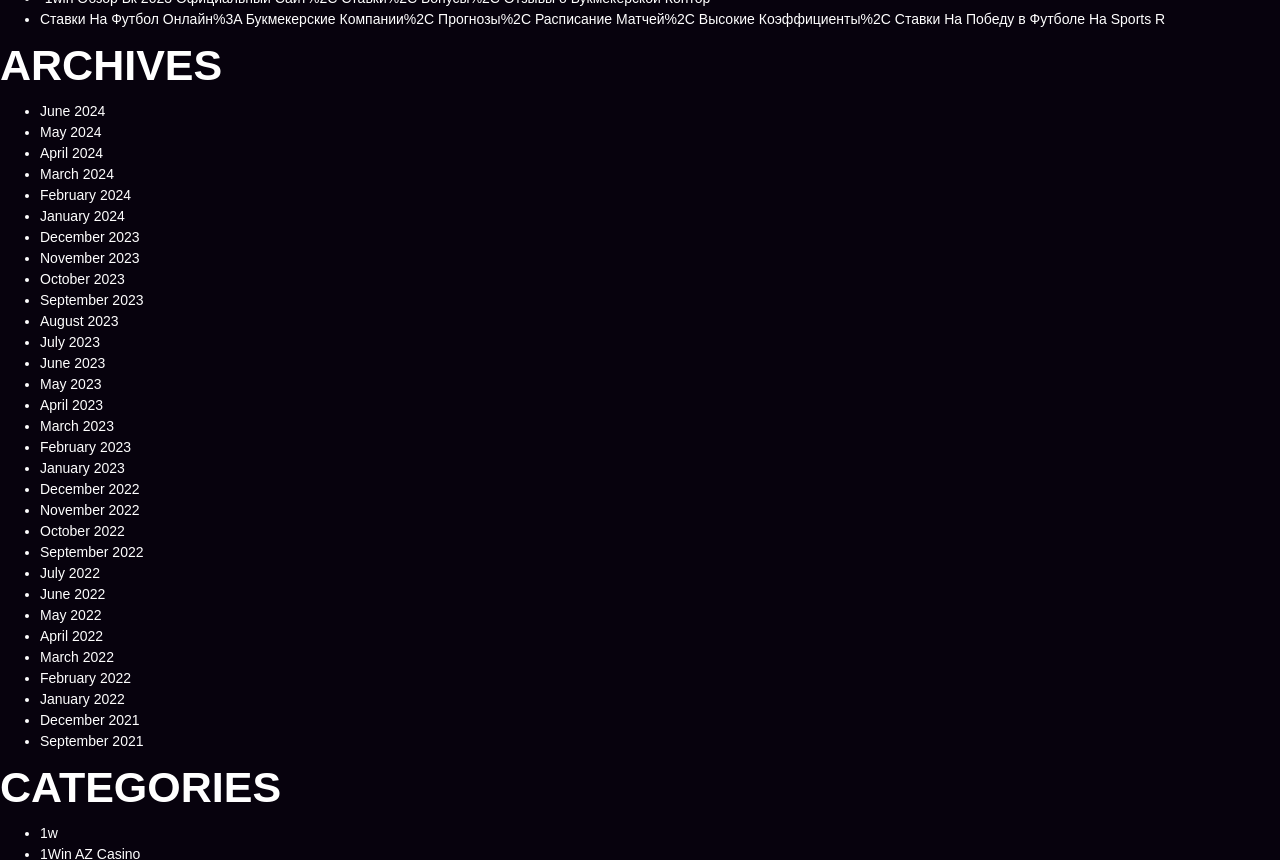Pinpoint the bounding box coordinates of the clickable element needed to complete the instruction: "Go to 1xbet Argentina". The coordinates should be provided as four float numbers between 0 and 1: [left, top, right, bottom].

[0.031, 0.806, 0.107, 0.824]